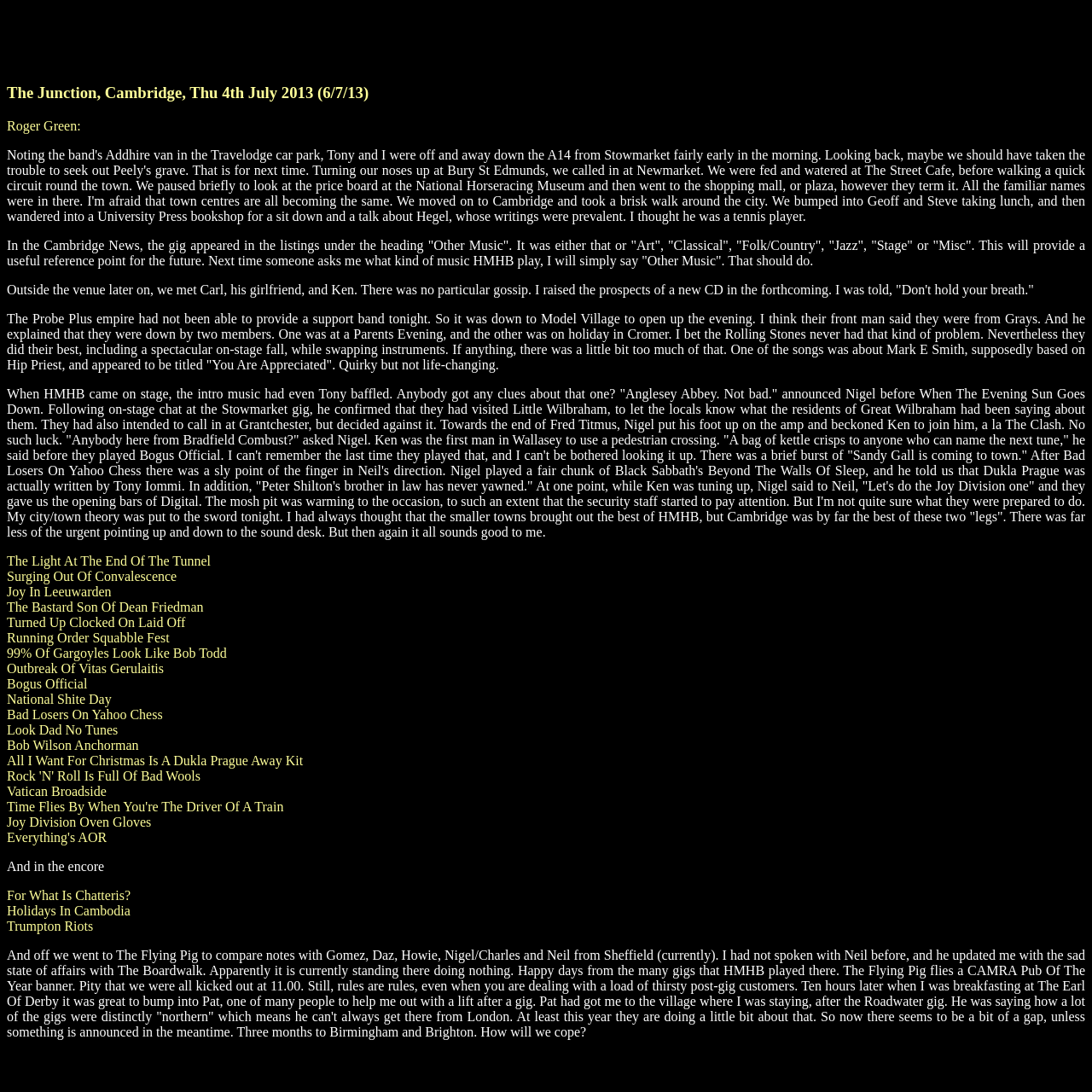What is the name of the venue where the author met Gomez, Daz, Howie, Nigel/Charles, and Neil from Sheffield?
Based on the image, answer the question in a detailed manner.

The article mentions that the author went to The Flying Pig to compare notes with Gomez, Daz, Howie, Nigel/Charles, and Neil from Sheffield after the concert, which suggests that The Flying Pig is a pub or a venue where the author met these people.